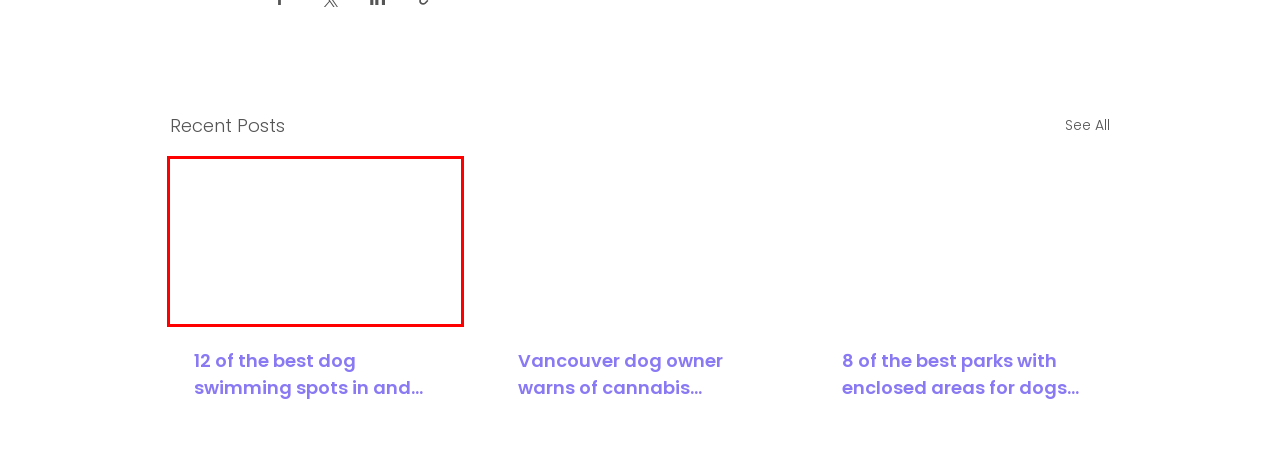Examine the webpage screenshot and identify the UI element enclosed in the red bounding box. Pick the webpage description that most accurately matches the new webpage after clicking the selected element. Here are the candidates:
A. All Posts - The Weekly Bark | GoDoggo
B. Flying
C. 8 of the best parks with enclosed areas for dogs in and around Vancouver
D. Vancouver dog owner warns of cannabis hazard after pup ingests marijuana at local park
E. Food and Drink
F. 12 of the best dog swimming spots in and around Vancouver
G. Outdoor
H. Things To Do

F